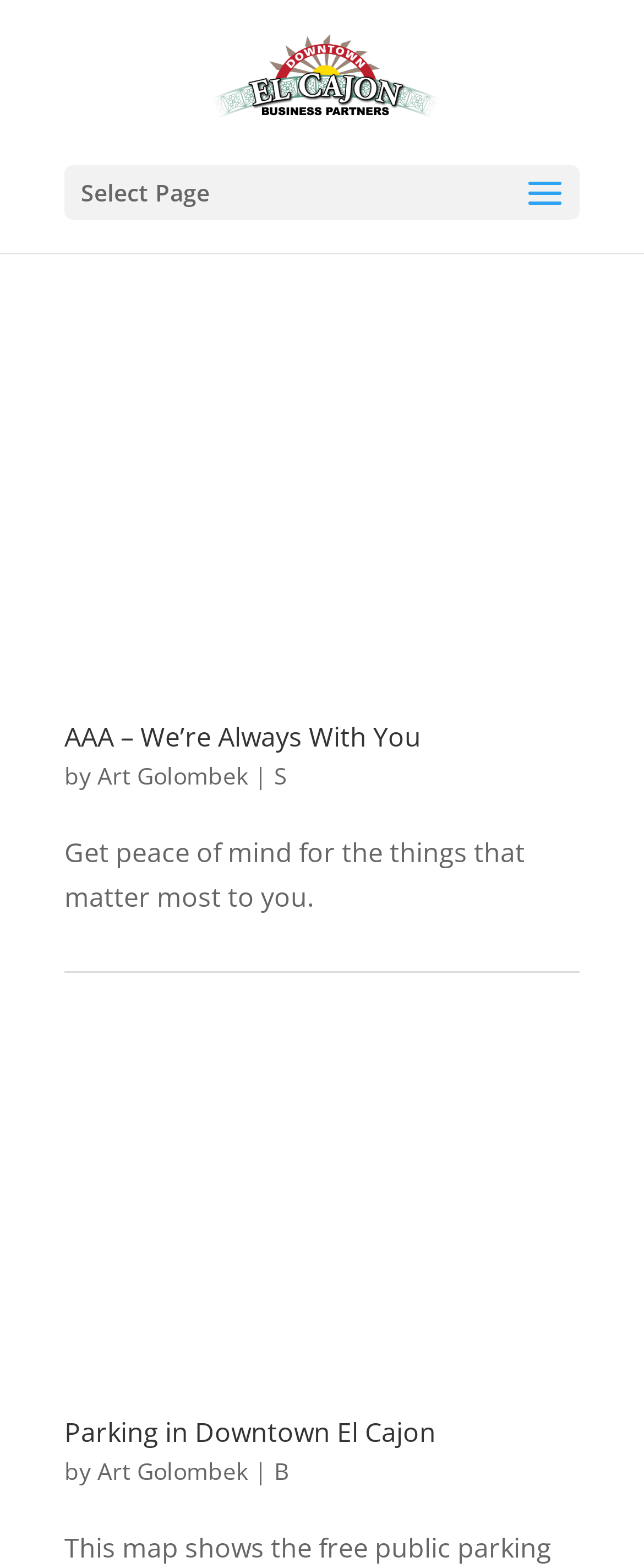Generate a comprehensive caption for the webpage you are viewing.

The webpage appears to be an archive of articles related to cars in Downtown El Cajon. At the top, there is a link to "Downtown El Cajon" accompanied by an image with the same name. Below this, there is a dropdown menu labeled "Select Page".

The main content of the page is divided into two sections, each containing an article. The first article is titled "AAA – We’re Always With You" and features an image with the same title. The article's title is also a link, and there is a secondary link to the same article below the title. The author of the article, "Art Golombek", is credited below the title, along with a letter "S". The article's content is a brief paragraph describing the importance of getting peace of mind for things that matter most.

The second article is titled "Parking in Downtown El Cajon" and also features an image with the same title. Similar to the first article, the title is a link, and there is a secondary link to the same article below the title. The author of the article, again "Art Golombek", is credited below the title, along with a letter "B".